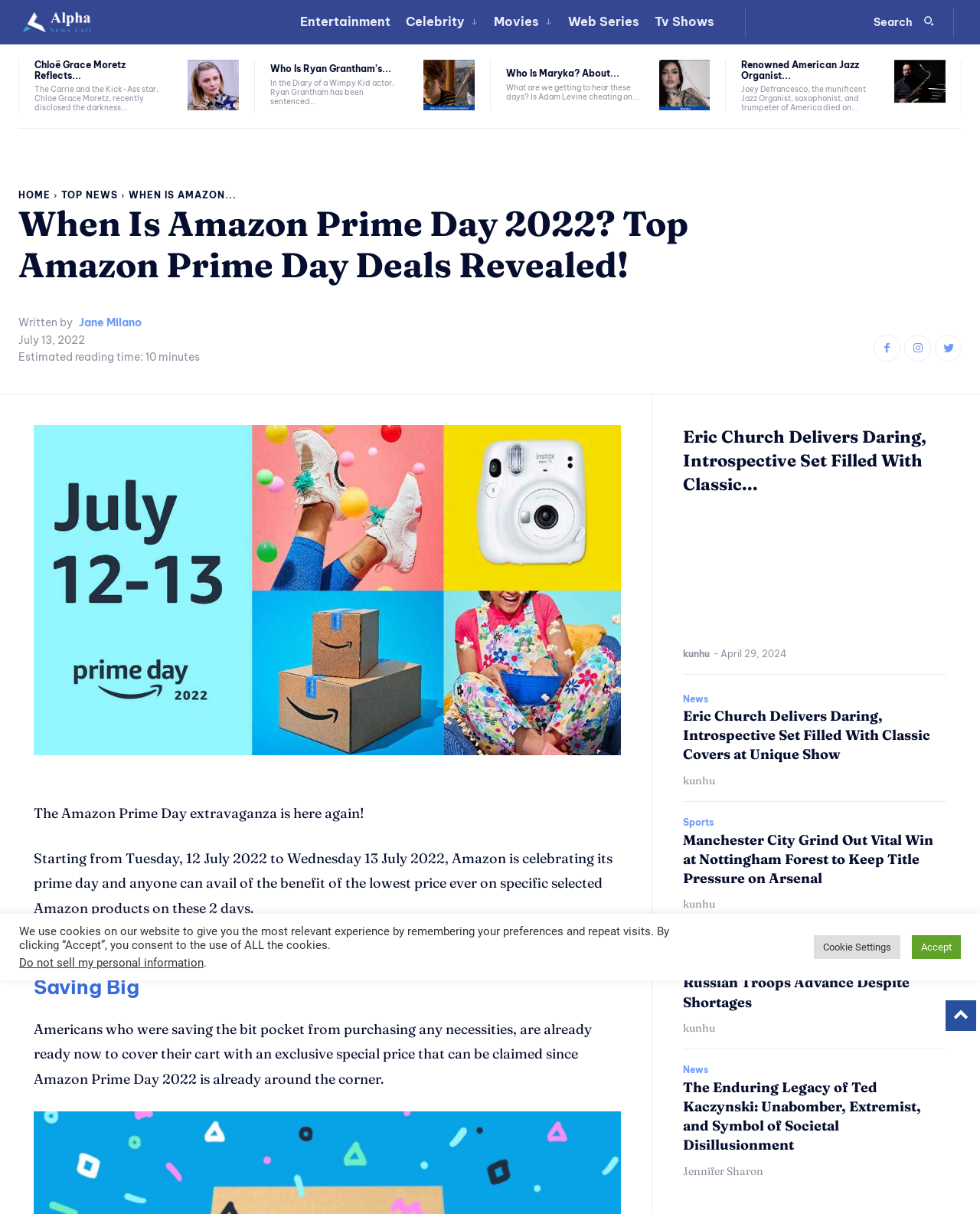Kindly determine the bounding box coordinates for the area that needs to be clicked to execute this instruction: "View the 'Entertainment' page".

[0.298, 0.0, 0.406, 0.036]